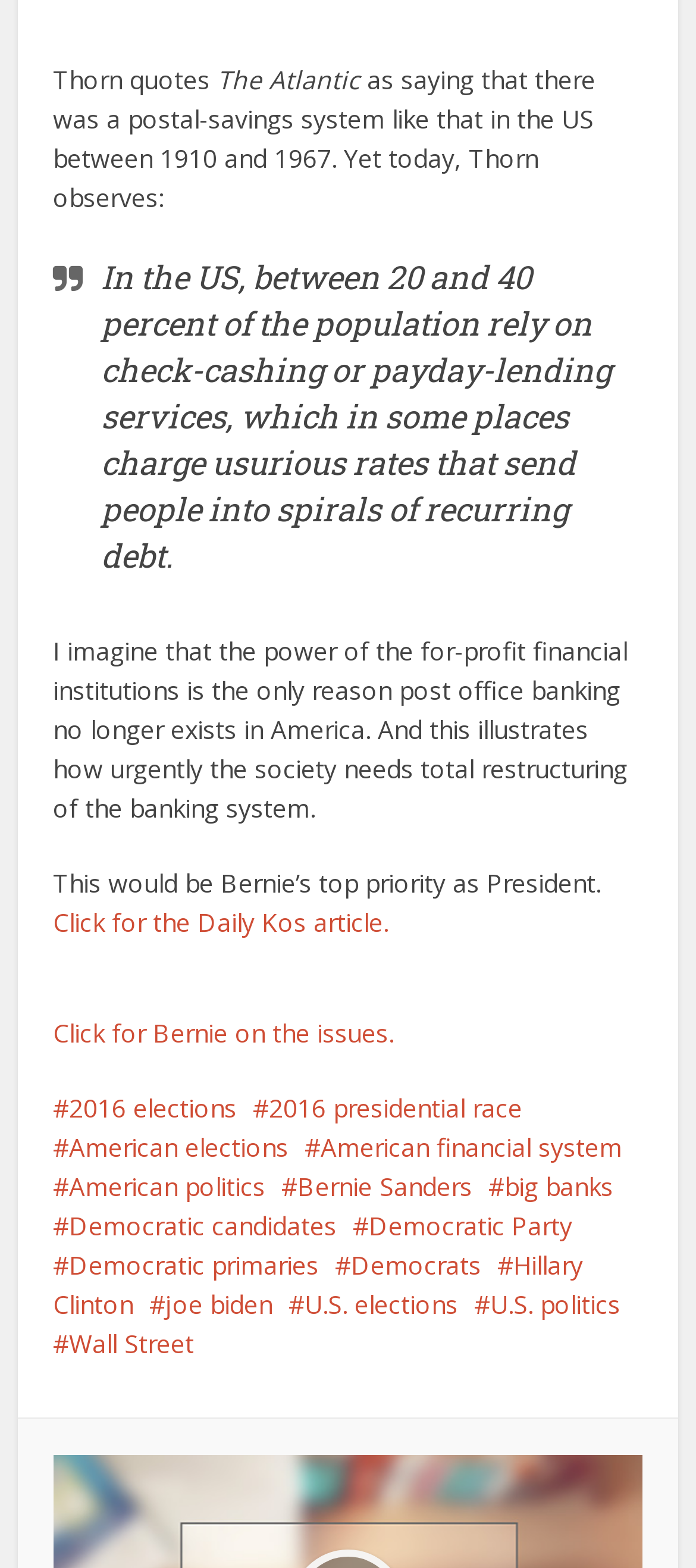Give a one-word or one-phrase response to the question:
What is the topic of the article mentioned in the link?

Daily Kos article